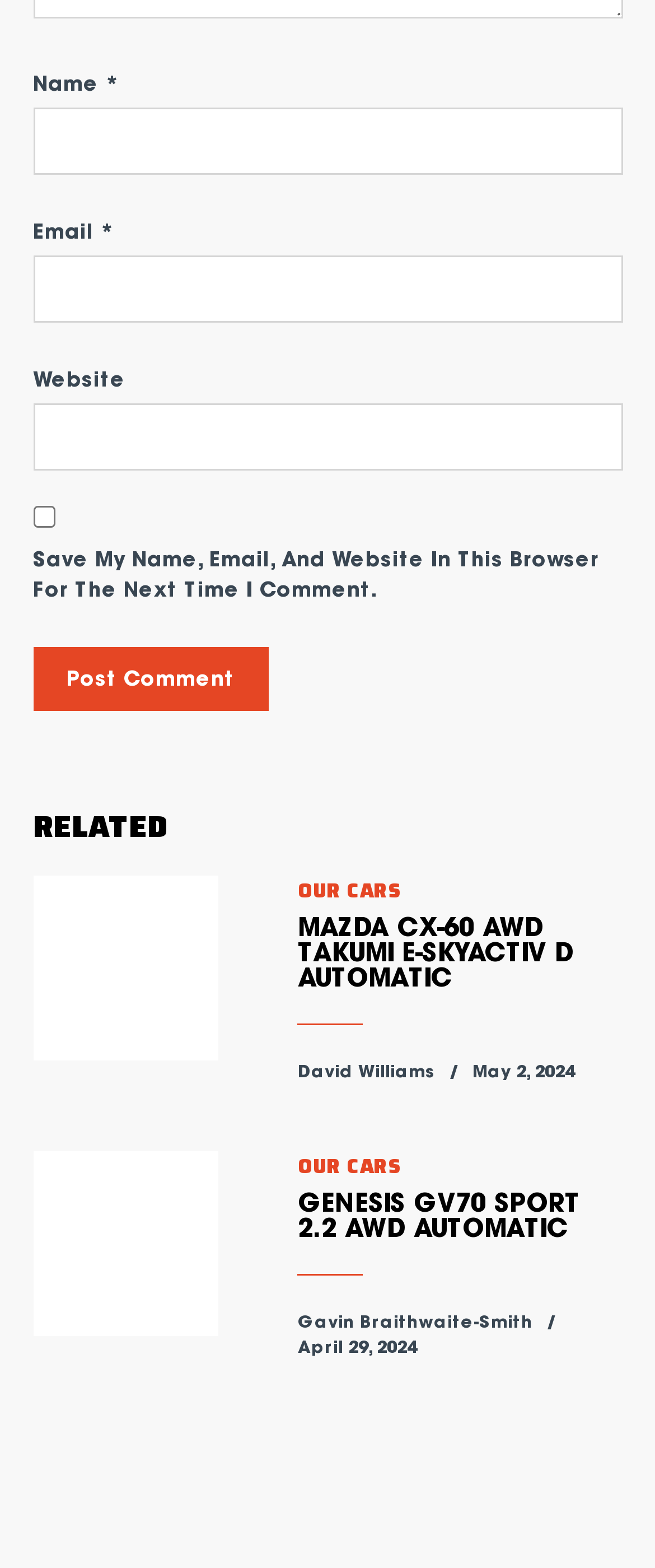Using the description "parent_node: Email * aria-describedby="email-notes" name="email"", locate and provide the bounding box of the UI element.

[0.05, 0.288, 0.95, 0.331]